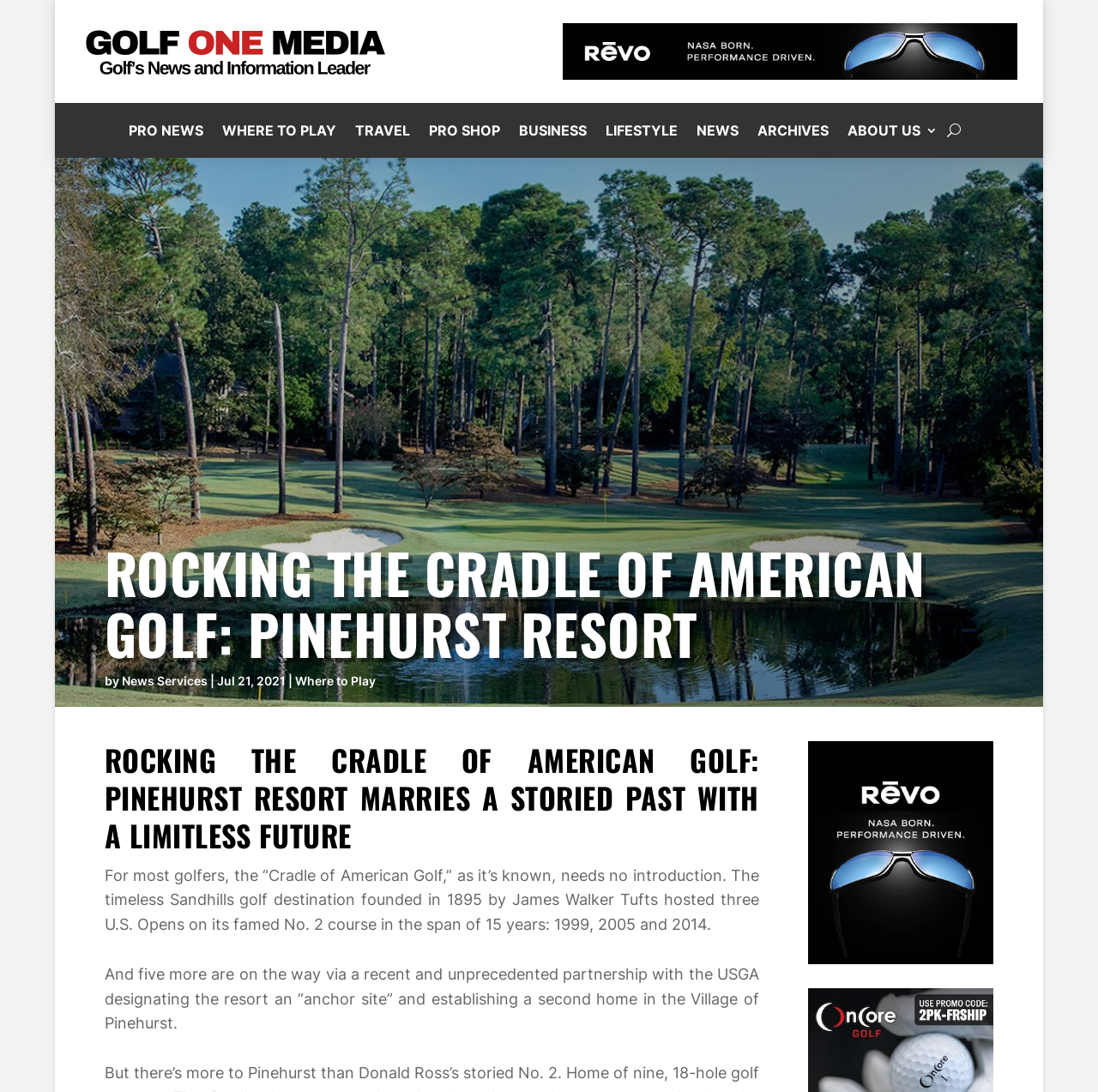Use a single word or phrase to answer the question:
What is the date mentioned in the webpage?

Jul 21, 2021